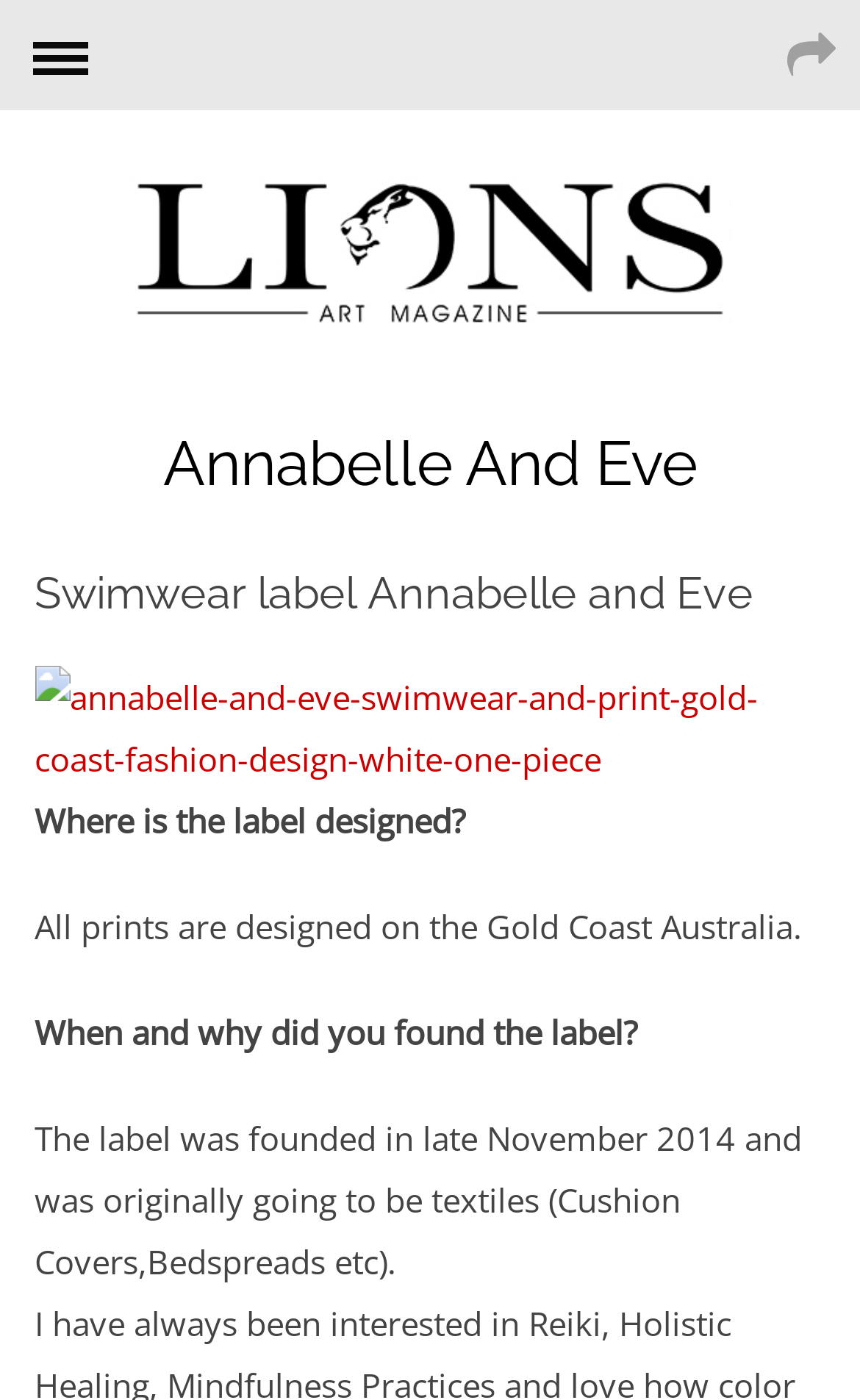Based on the image, please respond to the question with as much detail as possible:
What is the name of the swimwear label?

The name of the swimwear label can be found in the heading 'Annabelle And Eve' and also in the image description 'annabelle-and-eve-swimwear-and-print-gold-coast-fashion-design-white-one-piece'.